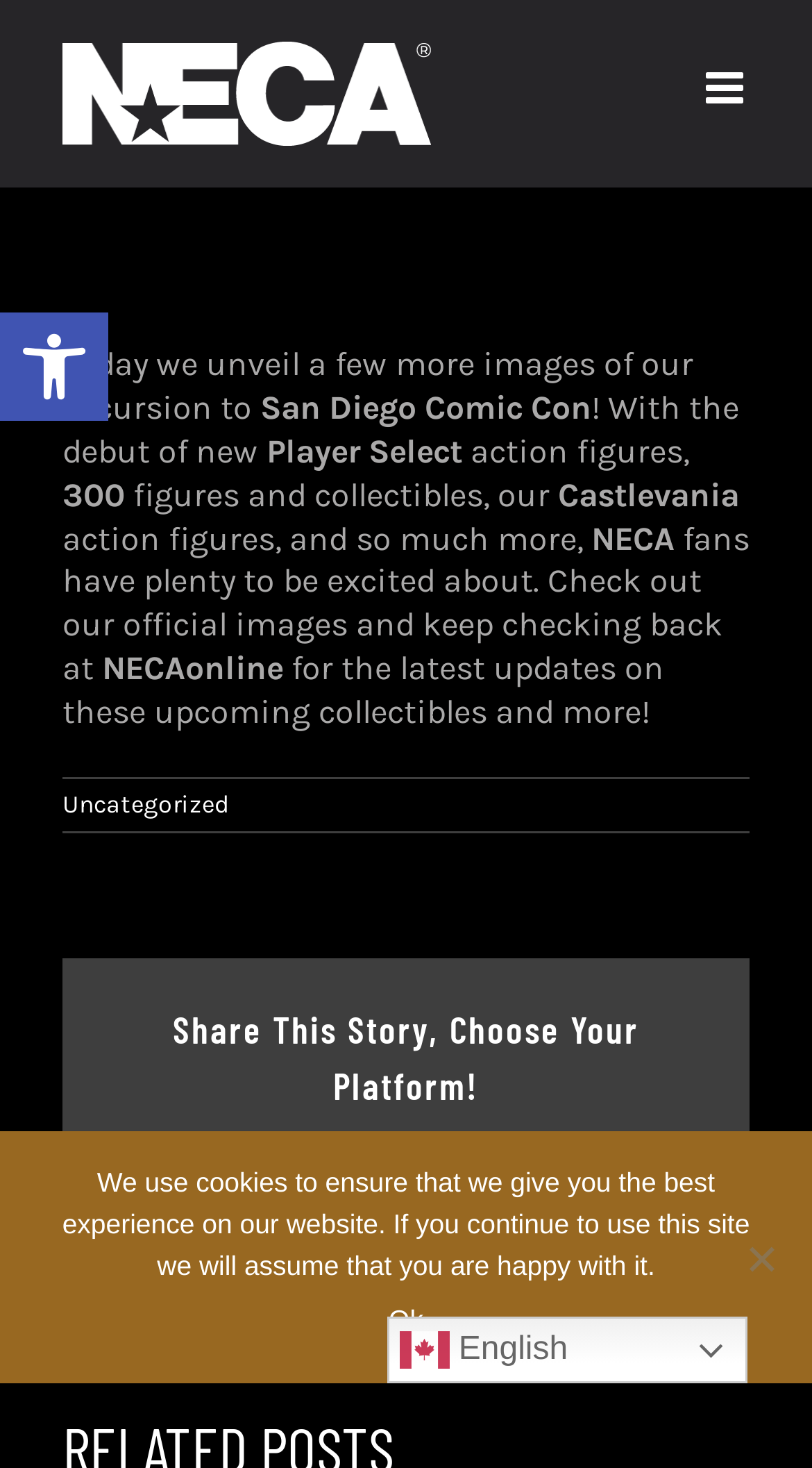Determine the bounding box coordinates of the target area to click to execute the following instruction: "Open toolbar."

[0.0, 0.213, 0.133, 0.287]